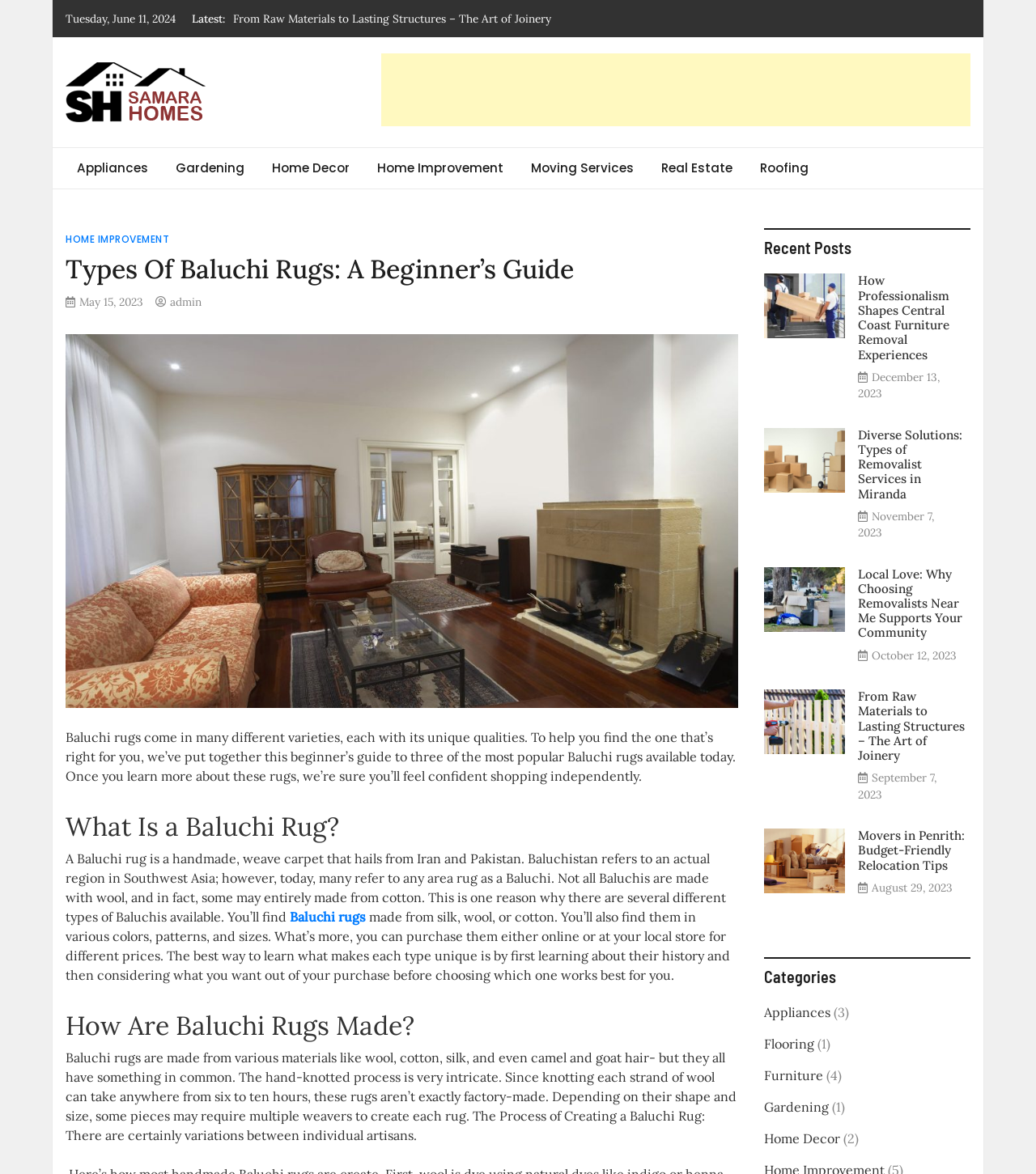What is the date of the latest post?
Based on the image, answer the question with as much detail as possible.

I found the latest post date by looking at the top of the webpage, where it says 'Tuesday, June 11, 2024'.